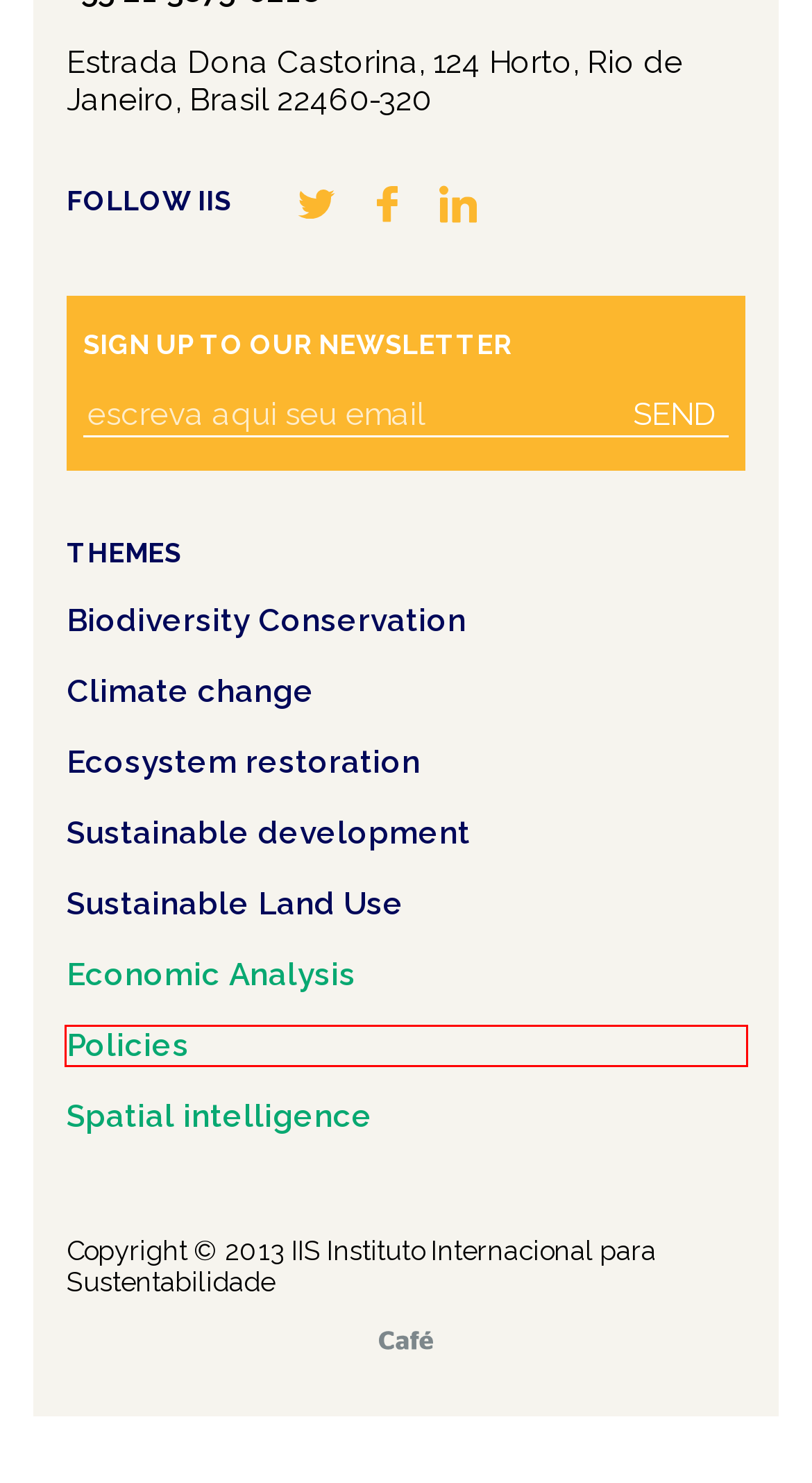You are provided with a screenshot of a webpage containing a red rectangle bounding box. Identify the webpage description that best matches the new webpage after the element in the bounding box is clicked. Here are the potential descriptions:
A. We're Café
B. About IIS | IIS
C. Policies Archives | IIS
D. Spatial intelligence Archives | IIS
E. Sustainable Land Use Archives | IIS
F. Contact us | IIS
G. Projects Archive | IIS
H. Ecosystem restoration Archives | IIS

C